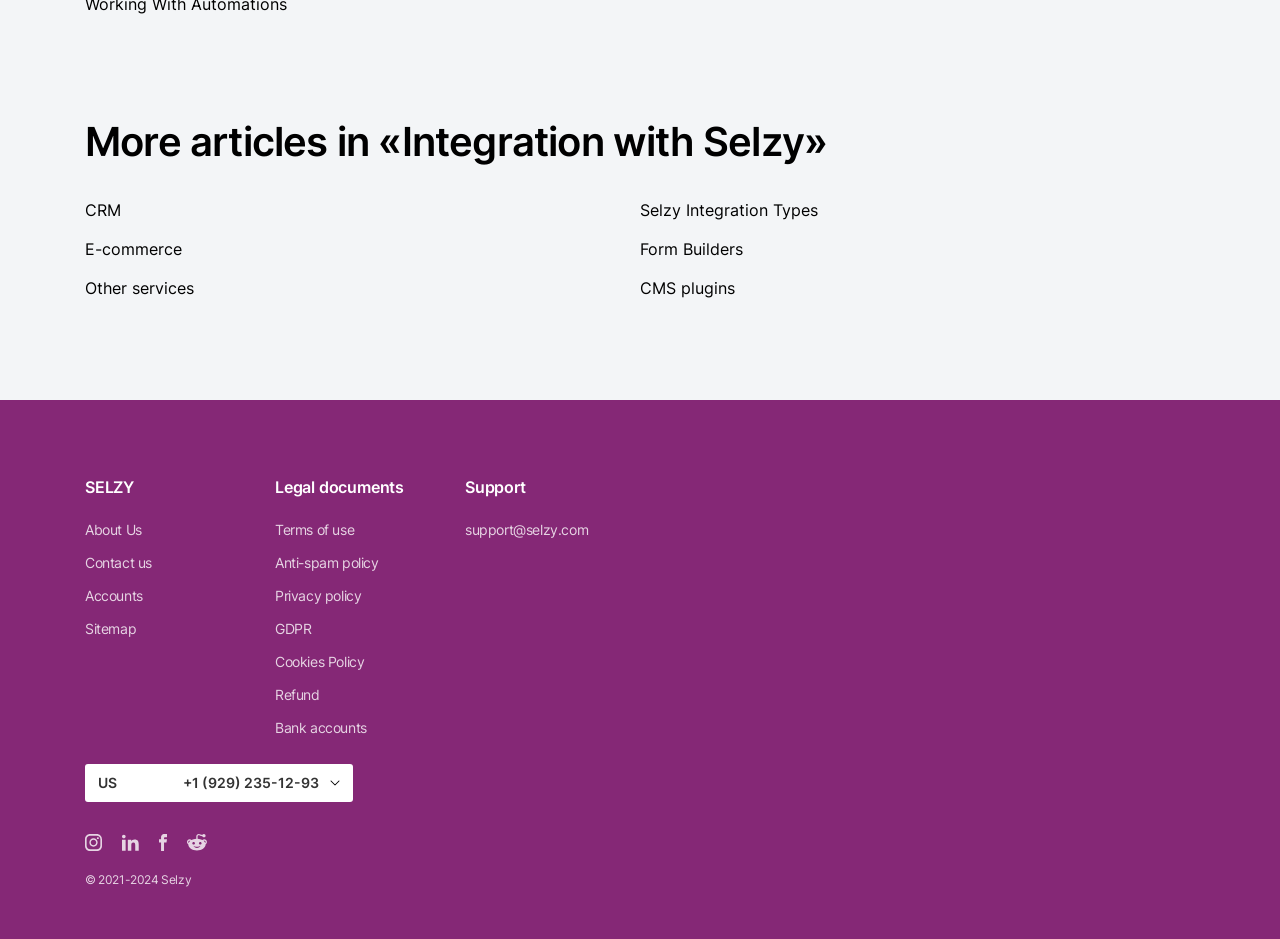Using floating point numbers between 0 and 1, provide the bounding box coordinates in the format (top-left x, top-left y, bottom-right x, bottom-right y). Locate the UI element described here: «Integration with Selzy»

[0.296, 0.124, 0.646, 0.176]